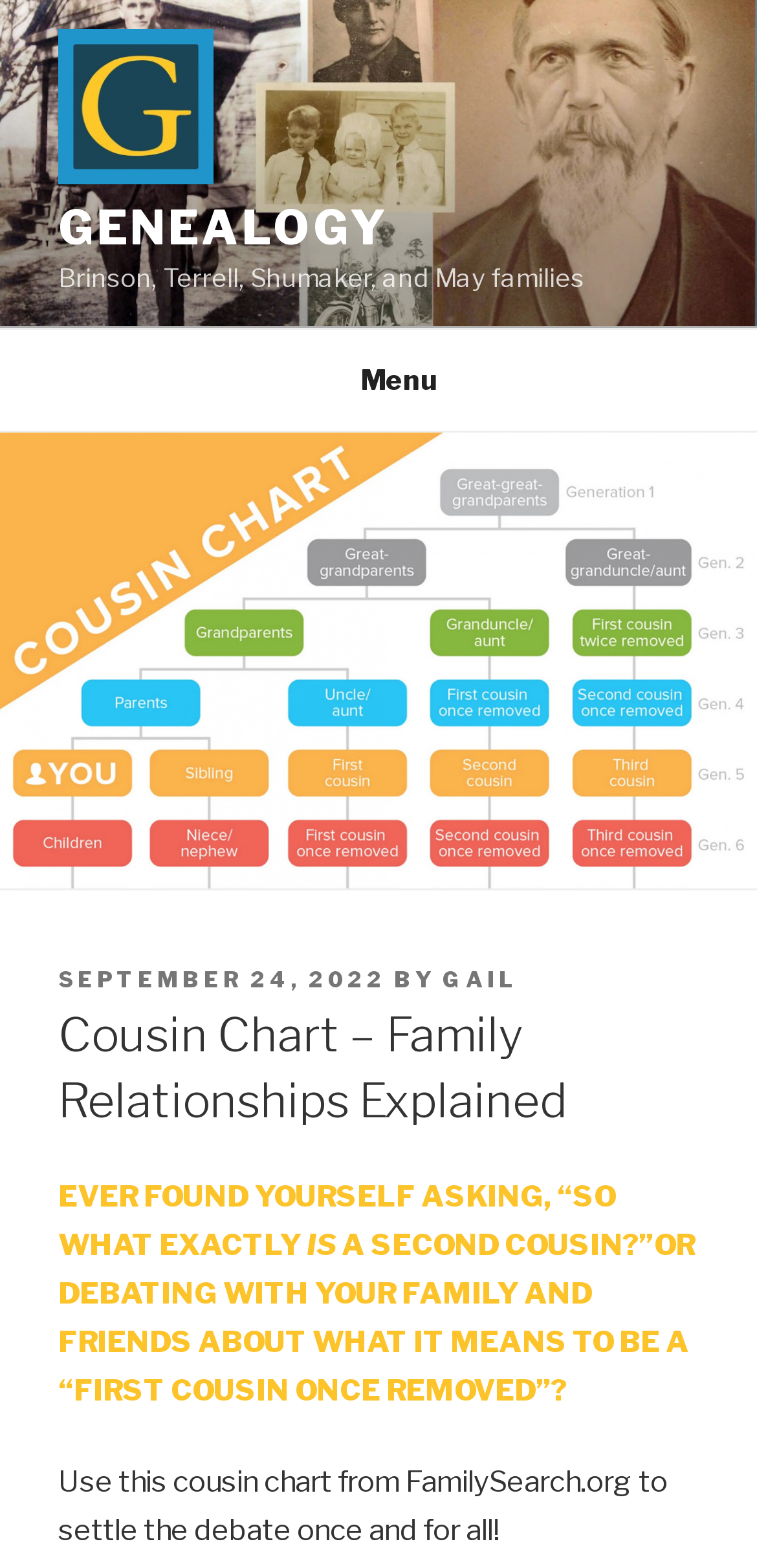Explain the contents of the webpage comprehensively.

The webpage is about a cousin chart, which explains family relationships in genealogy. At the top of the page, there is a large image with the title "Genealogy-Brinson, Terrell, Shumaker, and May families". Below the image, there are three links: "Genealogy", "GENEALOGY", and a text "Brinson, Terrell, Shumaker, and May families". 

On the top right side of the page, there is a navigation menu labeled "Top Menu" with a button "Menu". When expanded, the menu displays a header section with a posting date "SEPTEMBER 24, 2022" and an author "GAIL". 

Below the navigation menu, there is a heading "Cousin Chart – Family Relationships Explained". The main content of the page starts with a question "EVER FOUND YOURSELF ASKING, “SO WHAT EXACTLY" followed by a series of texts explaining the purpose of the cousin chart. The text is divided into three paragraphs, with the last paragraph providing a solution to settle debates about family relationships using a cousin chart from FamilySearch.org.